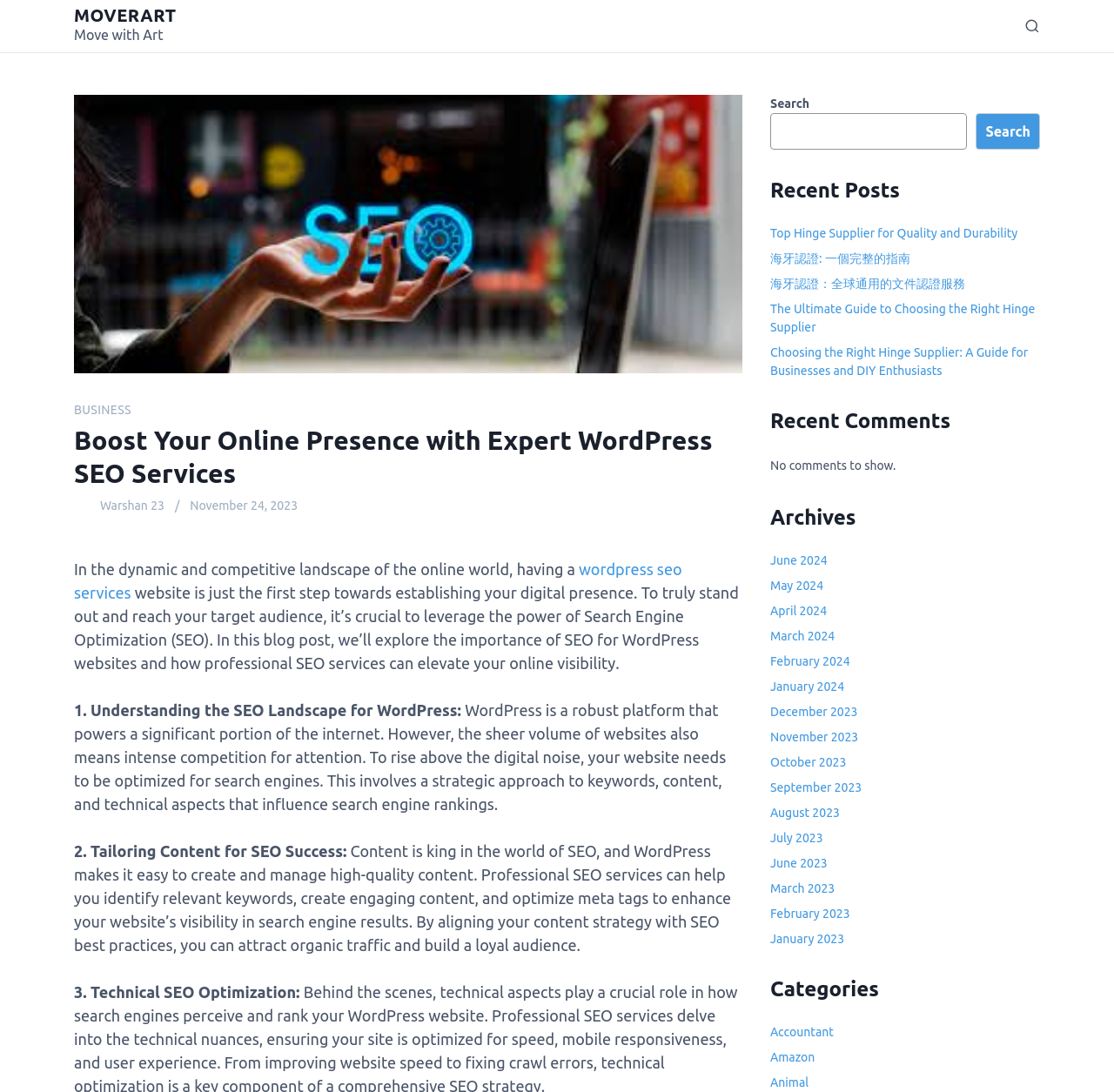Please locate the clickable area by providing the bounding box coordinates to follow this instruction: "Read the 'Boost Your Online Presence with Expert WordPress SEO Services' article".

[0.066, 0.389, 0.666, 0.449]